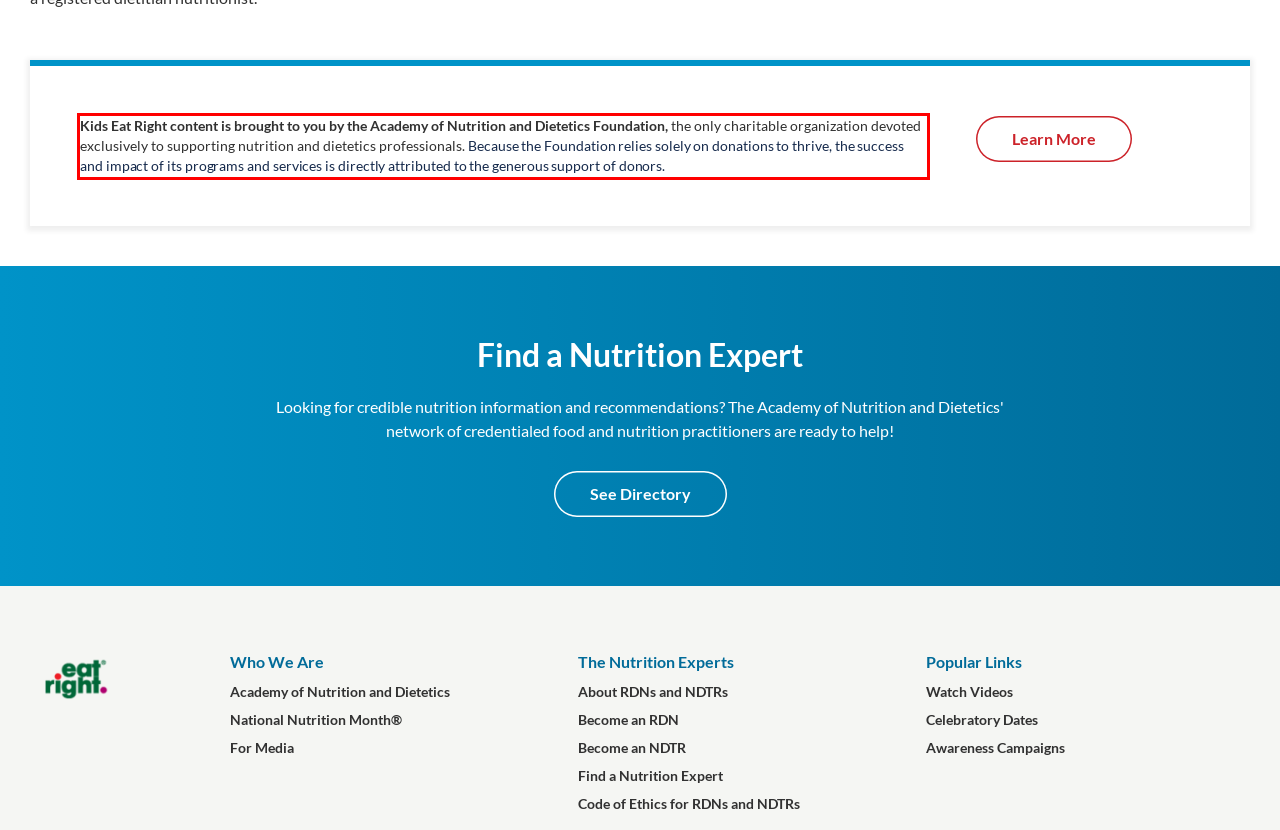Observe the screenshot of the webpage, locate the red bounding box, and extract the text content within it.

Kids Eat Right content is brought to you by the Academy of Nutrition and Dietetics Foundation, the only charitable organization devoted exclusively to supporting nutrition and dietetics professionals. Because the Foundation relies solely on donations to thrive, the success and impact of its programs and services is directly attributed to the generous support of donors.